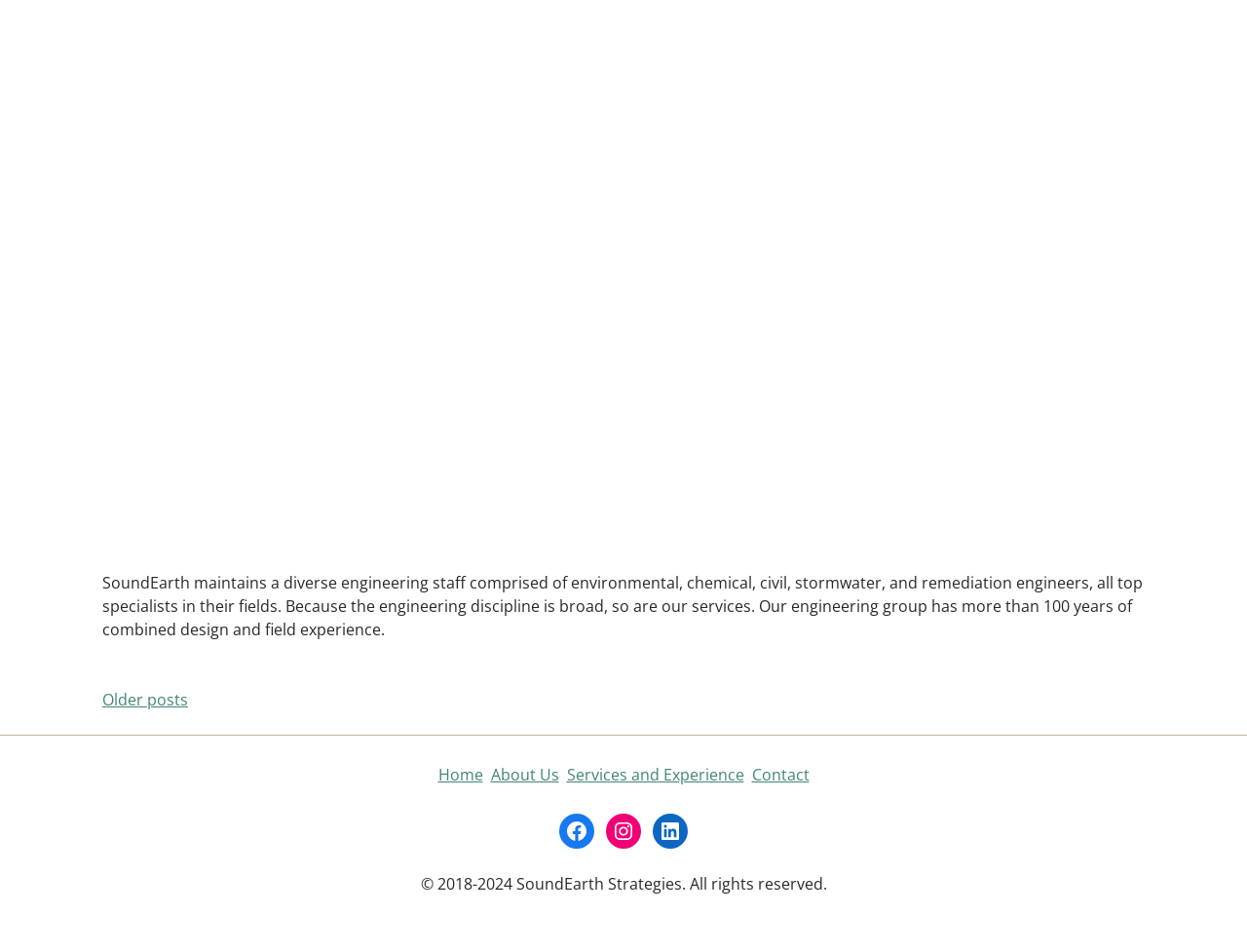Please provide a comprehensive answer to the question below using the information from the image: What social media platforms does SoundEarth have?

The links to SoundEarth's social media platforms can be found in the links with IDs 183, 184, and 185, which correspond to Facebook, Instagram, and LinkedIn respectively.